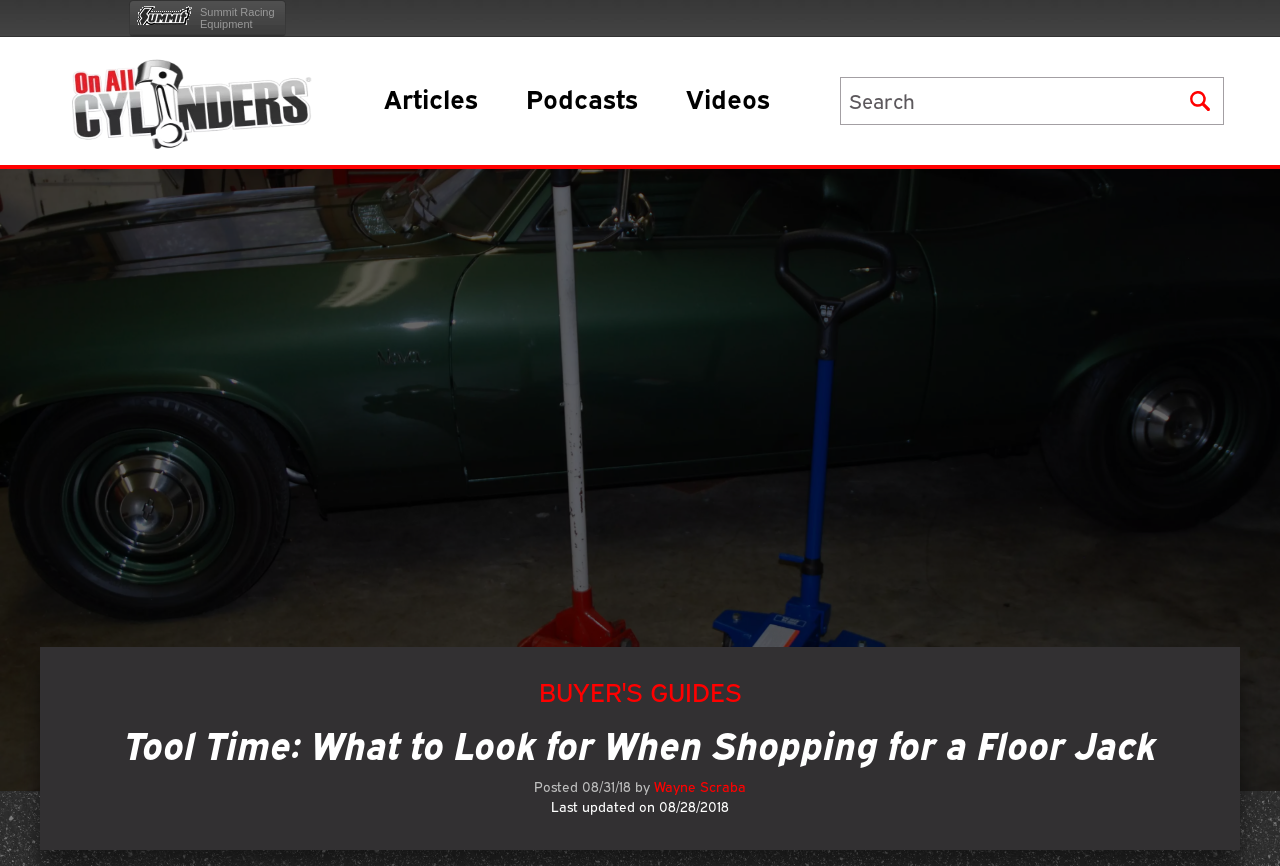Provide the bounding box coordinates for the area that should be clicked to complete the instruction: "Click on the Home link".

None